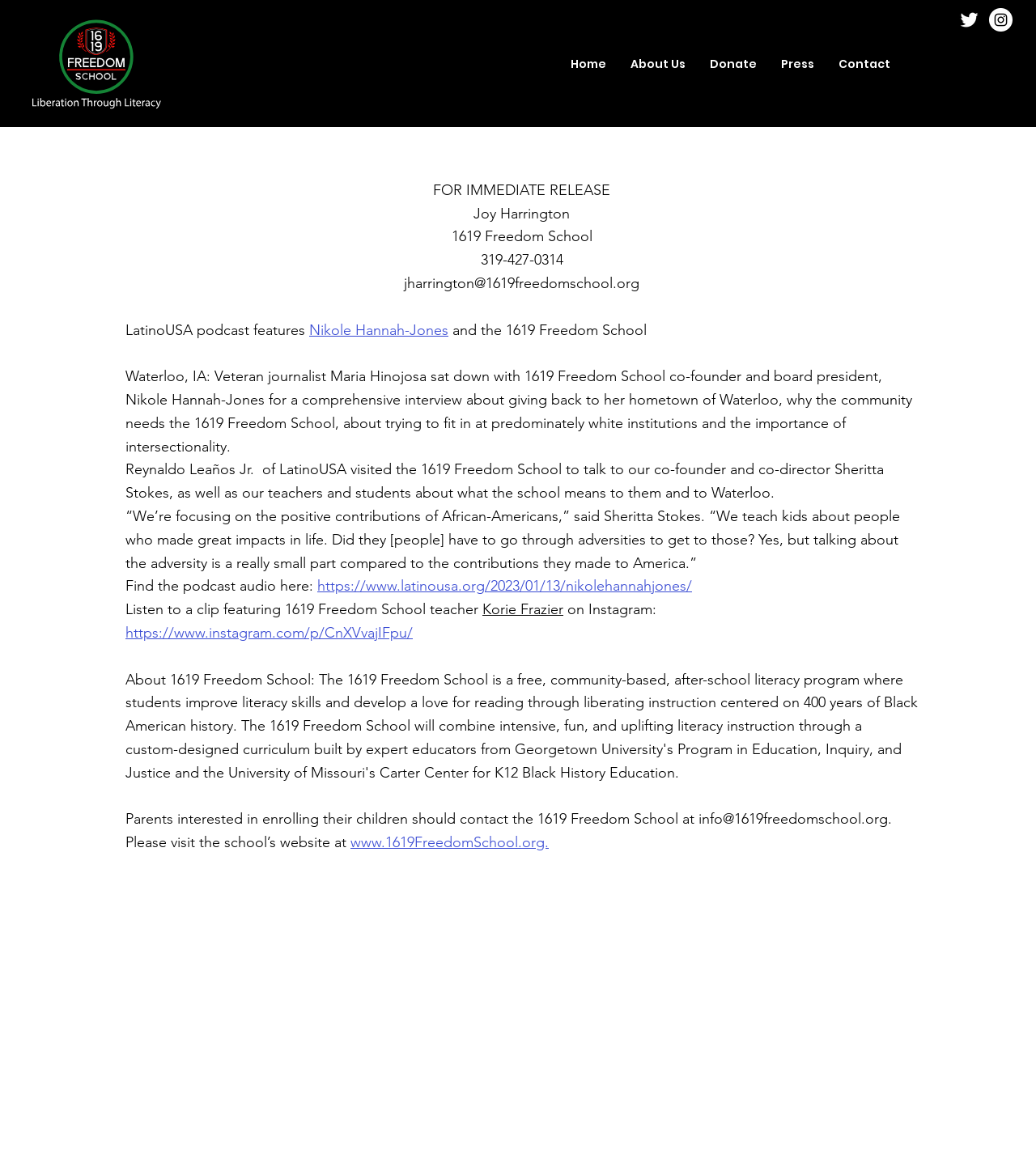Create a full and detailed caption for the entire webpage.

The webpage is about the "1619 Freedom School" in Waterloo, Iowa, founded by Pulitzer Prize-winning journalist Nikole Hannah-Jones. At the top right corner, there is a social bar with links to Twitter and Instagram, each accompanied by an image. Below the social bar, there is a navigation menu with links to "Home", "About Us", "Donate", "Press", and "Contact".

The main content of the webpage is divided into sections. The first section has a title "FOR IMMEDIATE RELEASE" and provides contact information for Joy Harrington, including an email address and phone number. The next section features a podcast from LatinoUSA, where Nikole Hannah-Jones is interviewed about the 1619 Freedom School and its mission.

Below the podcast section, there is a quote from Sheritta Stokes, co-founder and co-director of the 1619 Freedom School, discussing the school's focus on the positive contributions of African-Americans. The quote is followed by a section with links to the podcast audio and a clip featuring a teacher from the school, Korie Frazier.

The webpage also includes a section with information for parents interested in enrolling their children, providing an email address to contact the school. Finally, there is a link to the school's website at the bottom of the page. Throughout the webpage, there are several static text elements with descriptive content, including a brief introduction to the 1619 Freedom School and its mission.